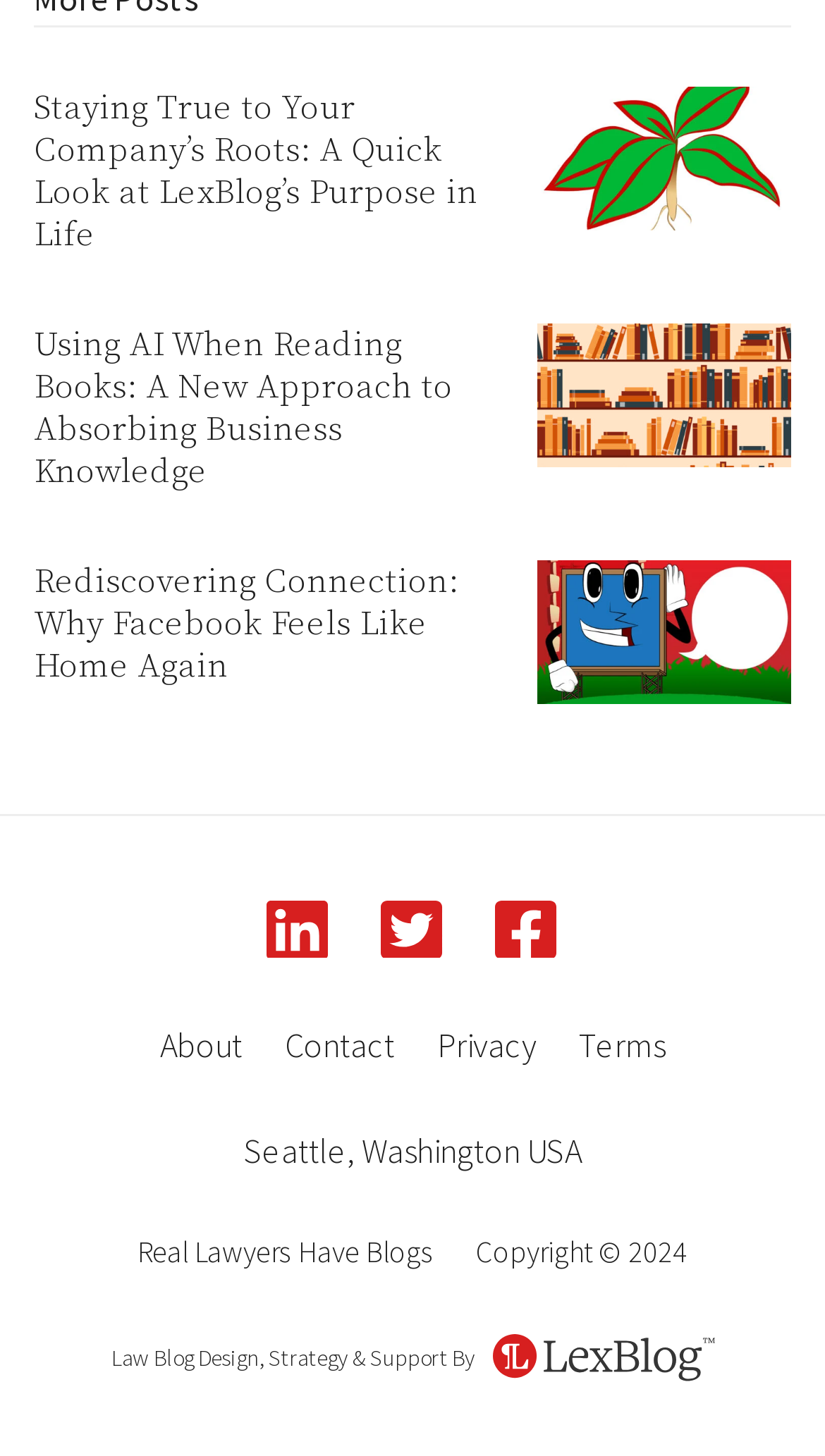Using a single word or phrase, answer the following question: 
What is the purpose of the links at the top of the webpage?

To read blog posts